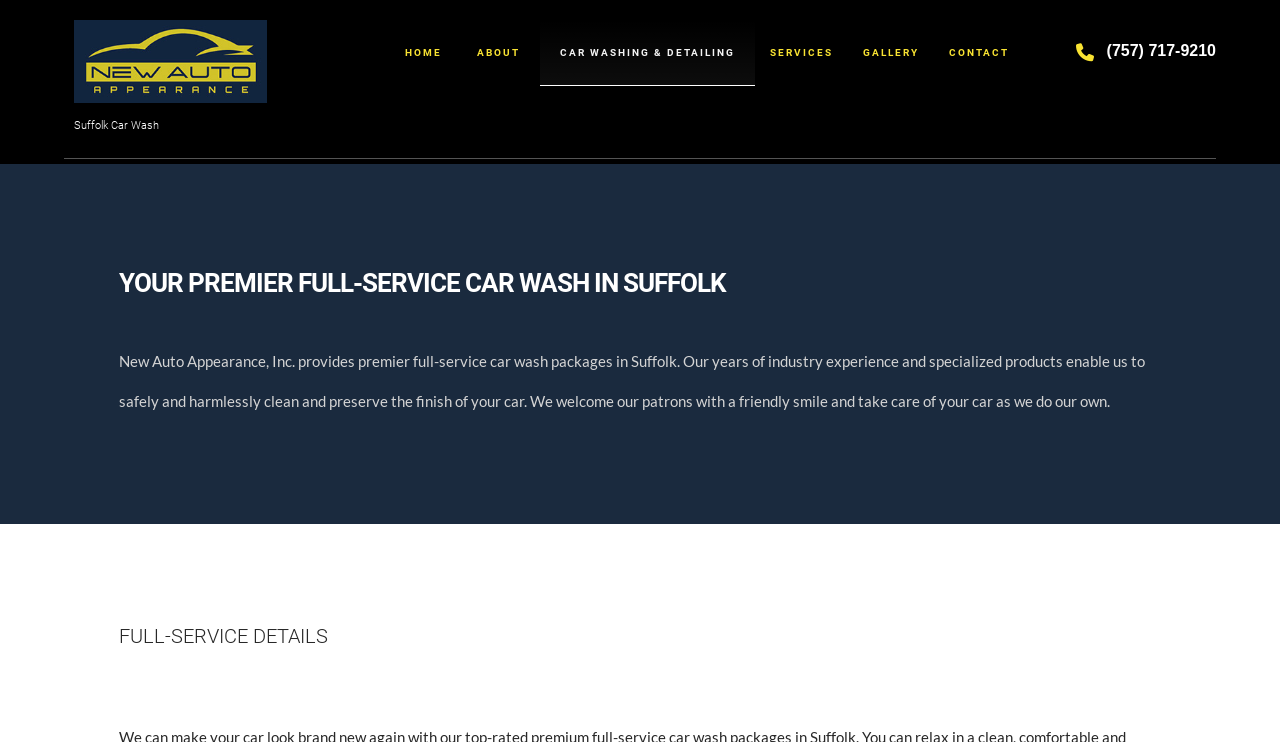Locate the bounding box coordinates of the element that should be clicked to execute the following instruction: "Contact via phone number".

[0.85, 0.027, 0.95, 0.109]